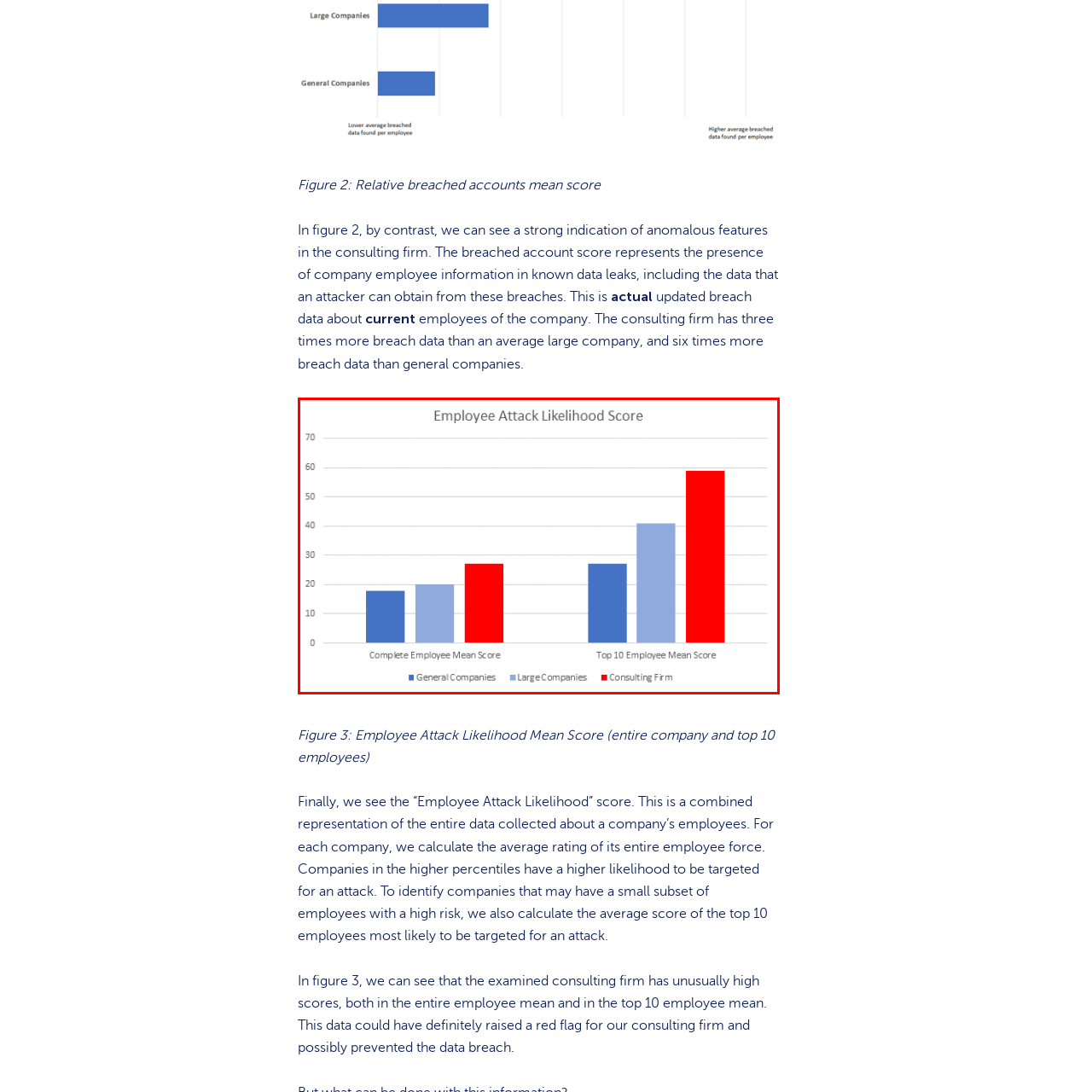Which group has the highest score in the 'Top 10 Employee Mean Score' category?
Take a close look at the image within the red bounding box and respond to the question with detailed information.

According to the chart, the consulting firm has the highest score in the 'Top 10 Employee Mean Score' category, with a score of over 60, which is significantly higher than the scores of general and large companies.